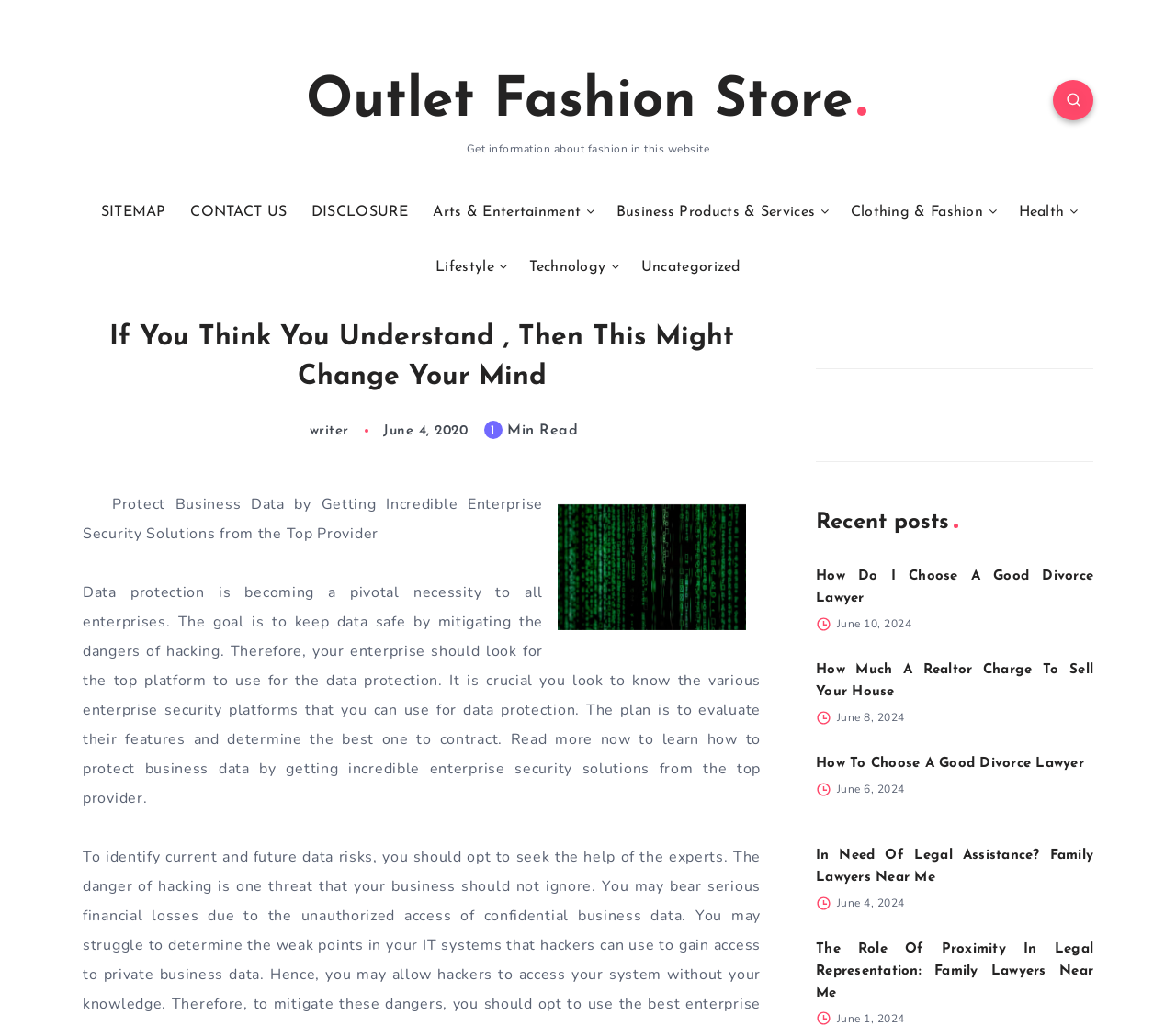Show me the bounding box coordinates of the clickable region to achieve the task as per the instruction: "Read the main article about enterprise security solutions".

[0.07, 0.481, 0.462, 0.53]